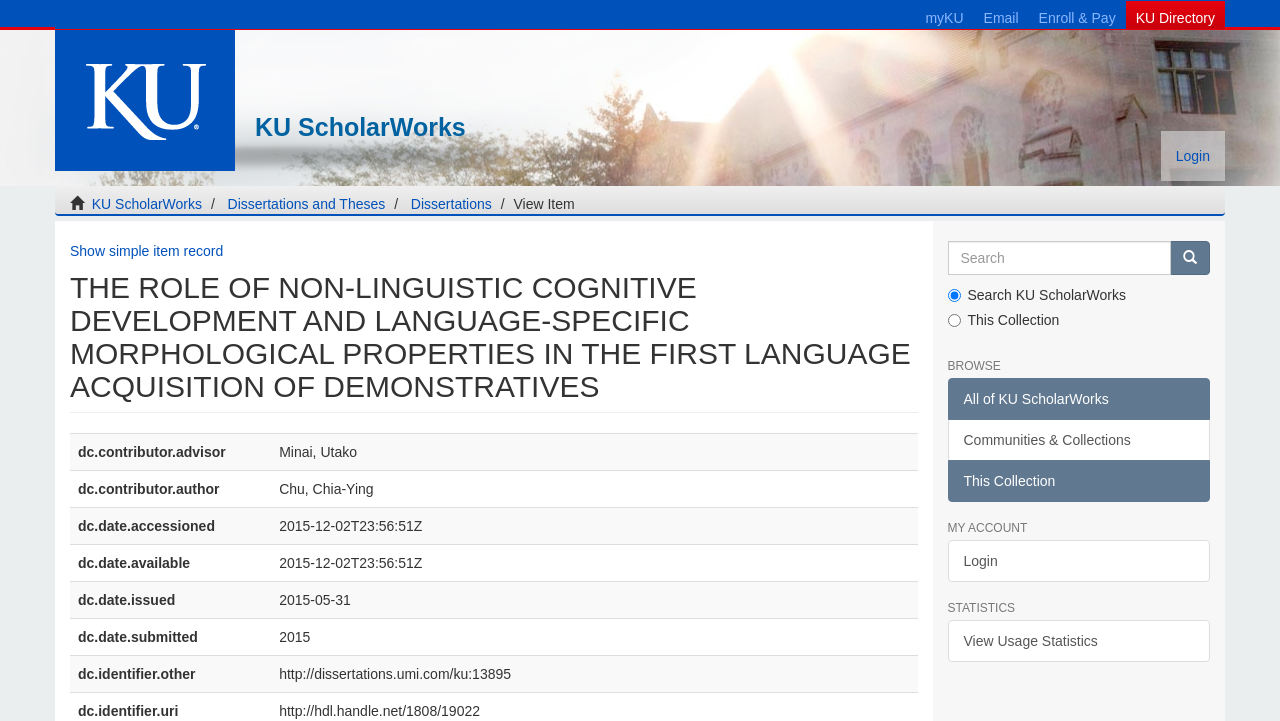Using the description: "Login", identify the bounding box of the corresponding UI element in the screenshot.

[0.74, 0.749, 0.945, 0.807]